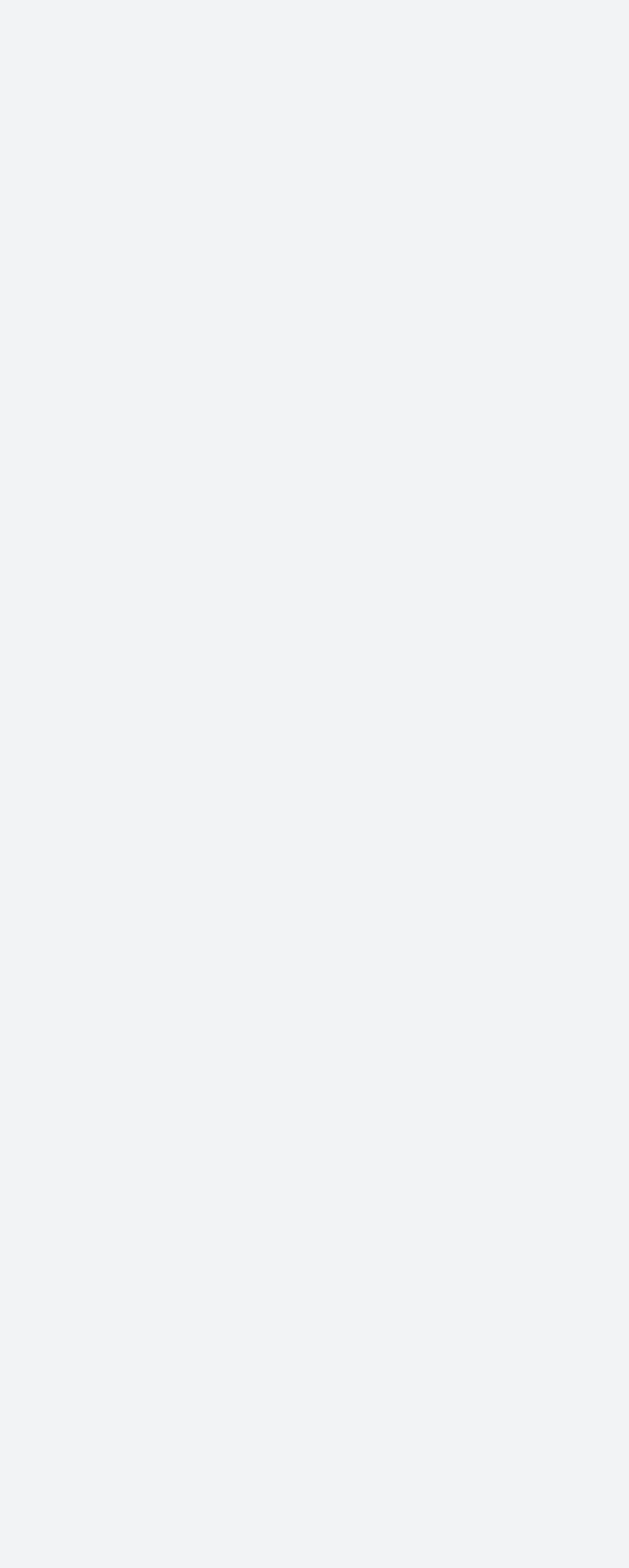Can you give a detailed response to the following question using the information from the image? What is required to post a comment?

The text 'You must be logged in to post a comment' suggests that users need to log in to the website to post a comment.